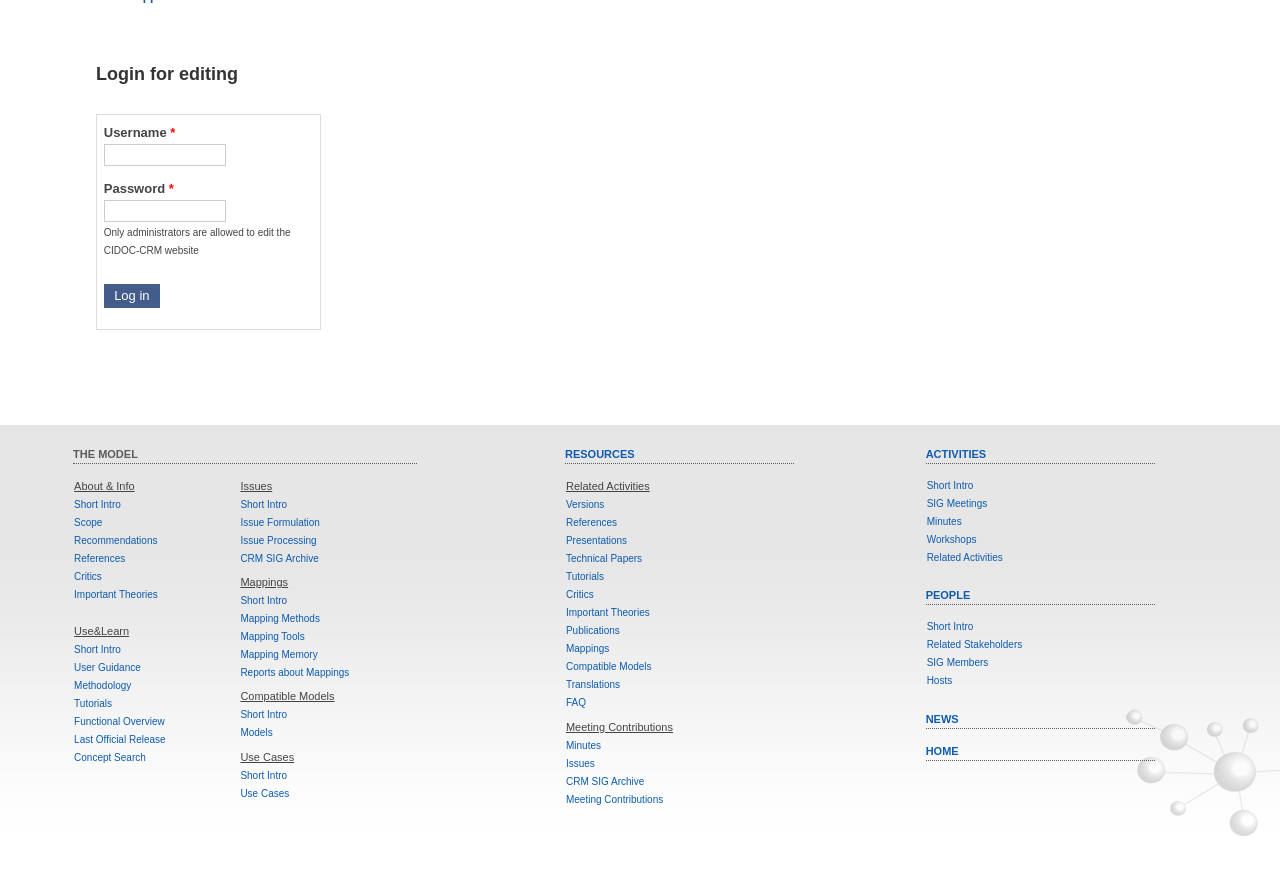Locate the bounding box of the UI element based on this description: "parent_node: Password * name="pass"". Provide four float numbers between 0 and 1 as [left, top, right, bottom].

[0.081, 0.228, 0.176, 0.254]